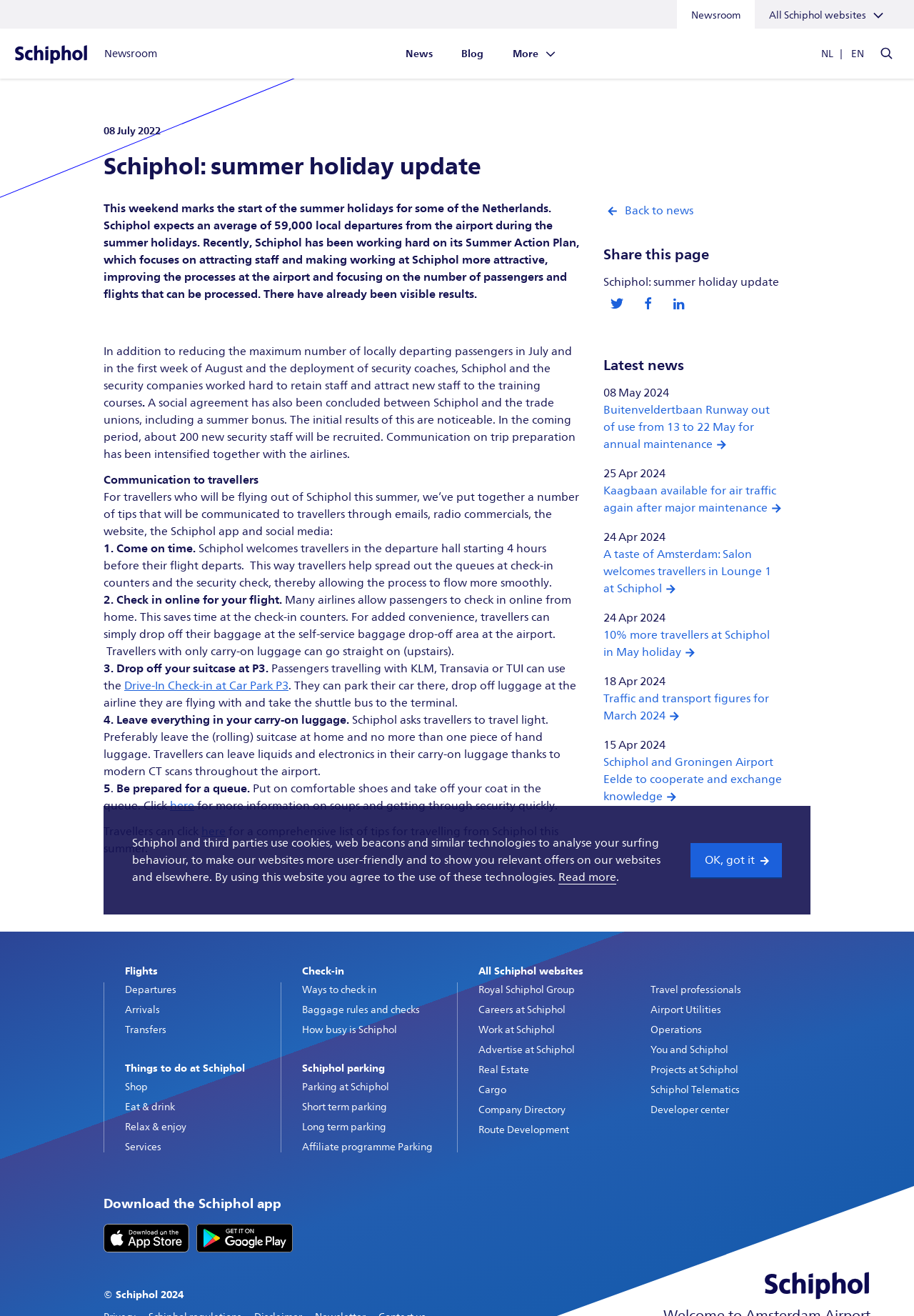How many new security staff will be recruited in the coming period?
Give a one-word or short phrase answer based on the image.

200